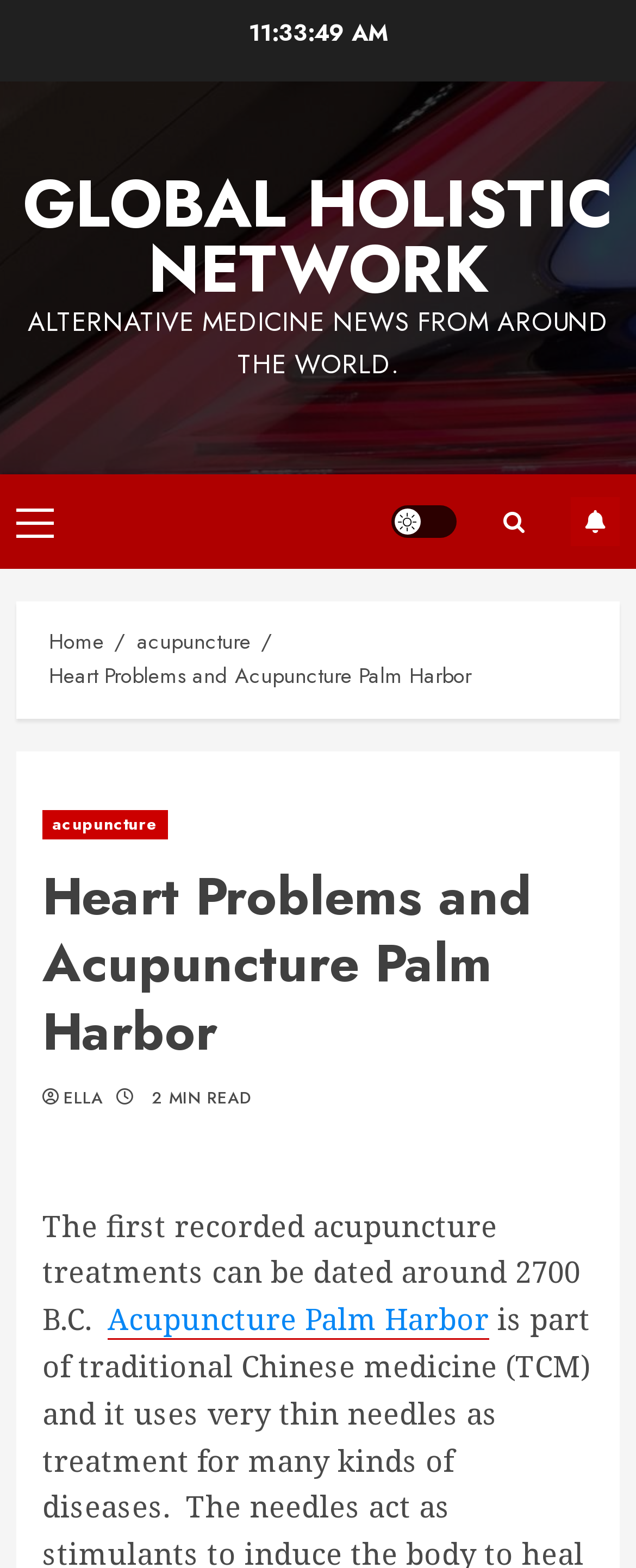Point out the bounding box coordinates of the section to click in order to follow this instruction: "Subscribe to the newsletter".

[0.897, 0.317, 0.974, 0.348]